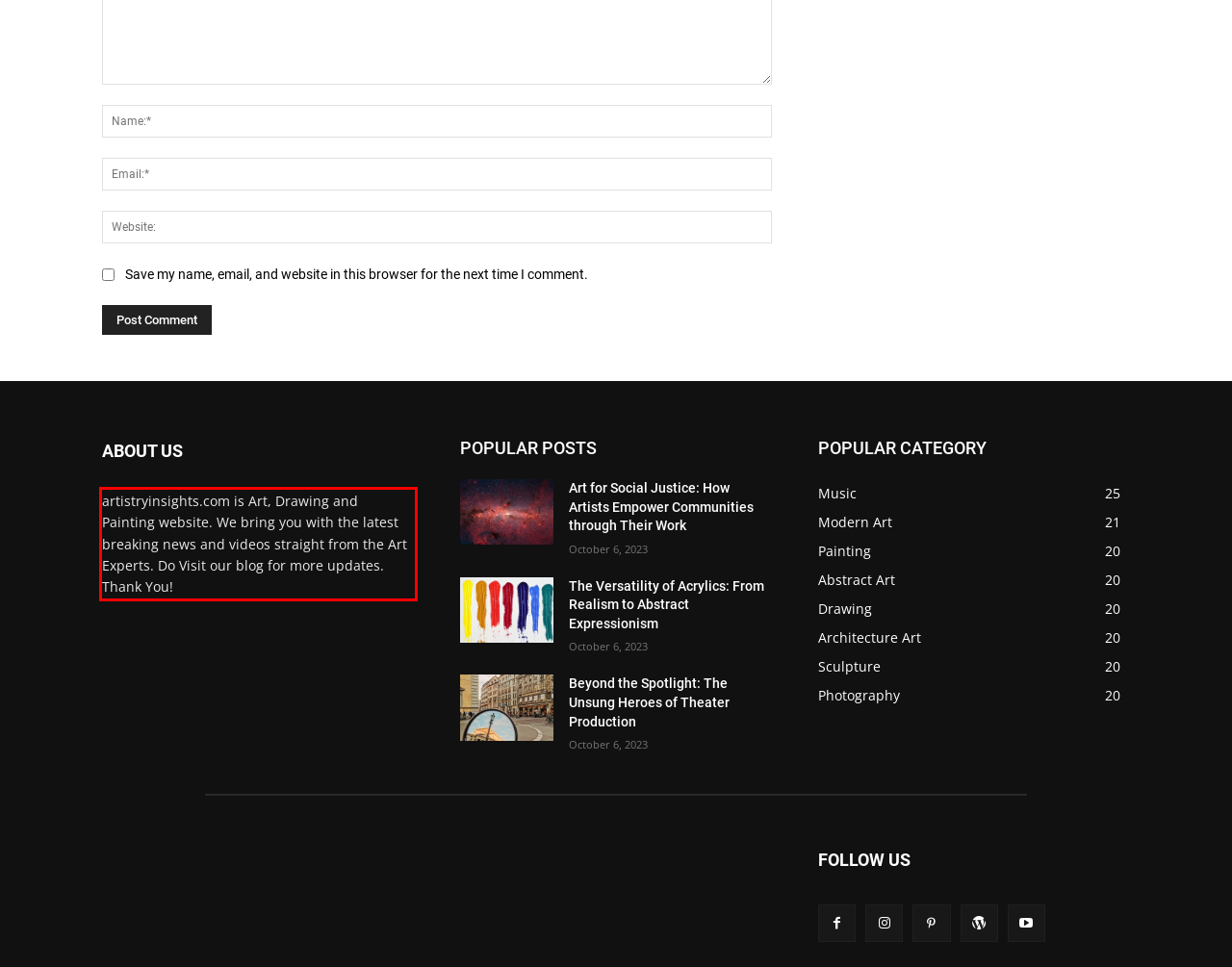With the given screenshot of a webpage, locate the red rectangle bounding box and extract the text content using OCR.

artistryinsights.com is Art, Drawing and Painting website. We bring you with the latest breaking news and videos straight from the Art Experts. Do Visit our blog for more updates. Thank You!